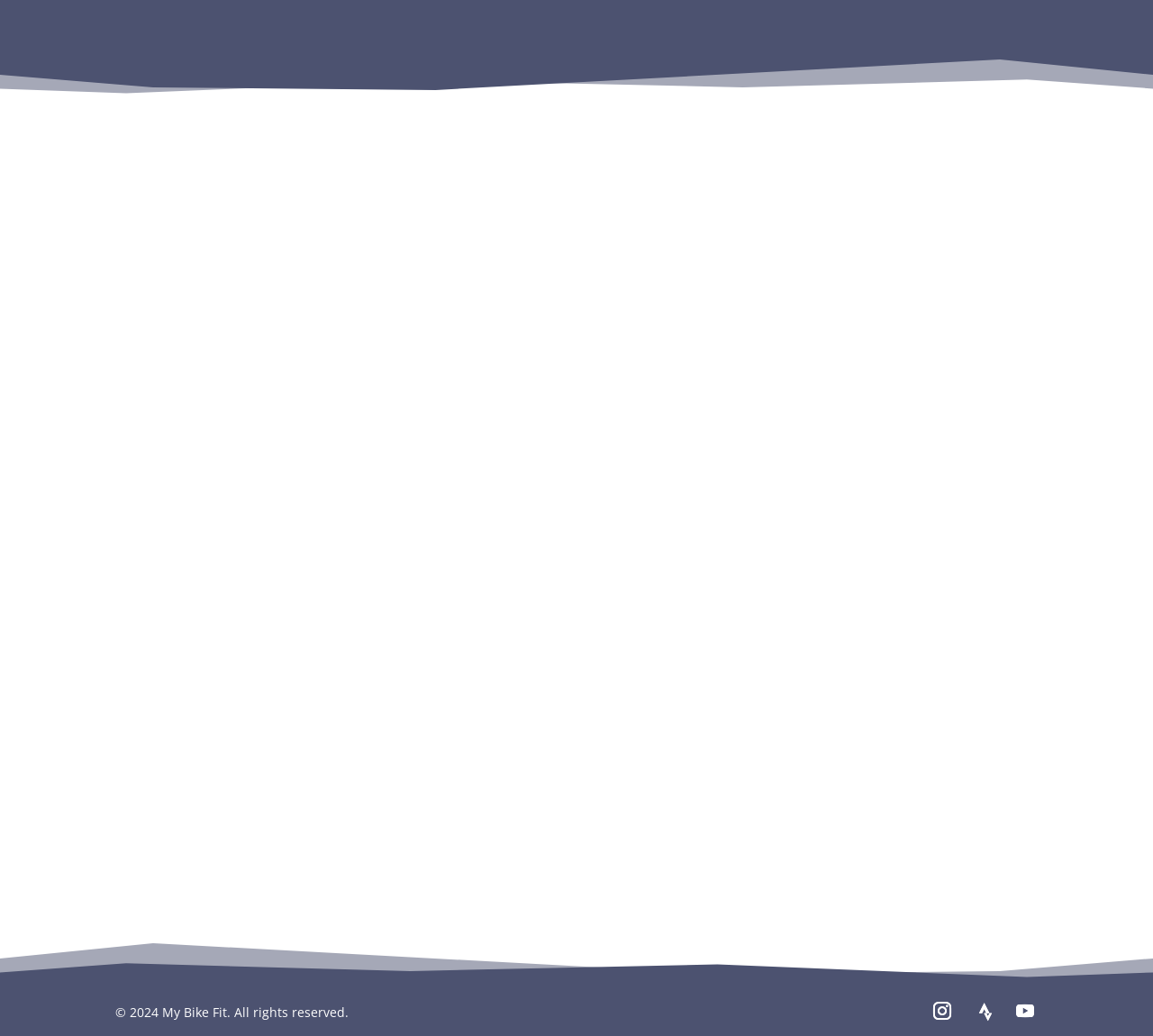What is the alternative way to book an appointment?
Answer the question with a single word or phrase derived from the image.

Online